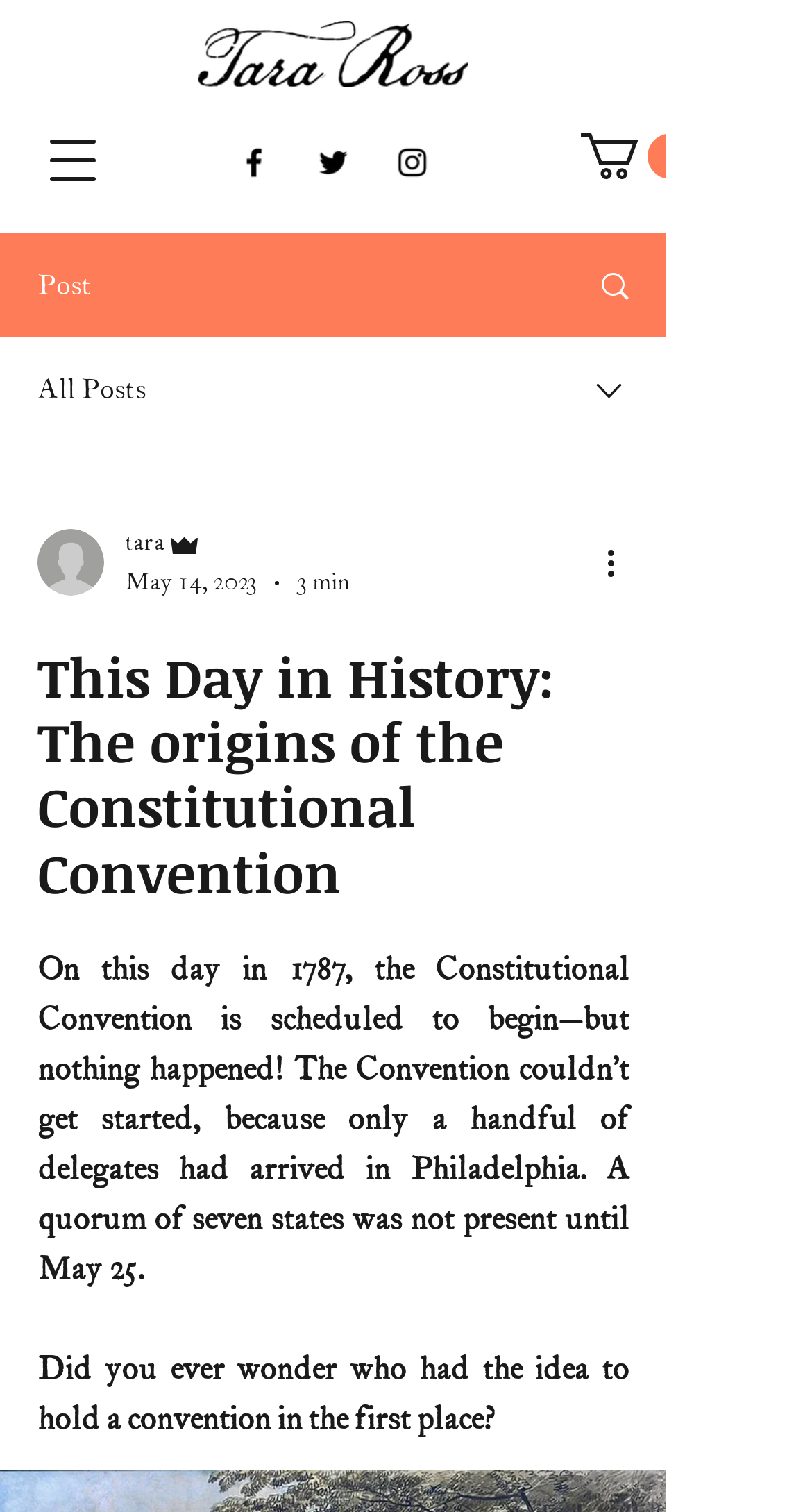Locate the bounding box coordinates of the area you need to click to fulfill this instruction: 'Click the Facebook icon'. The coordinates must be in the form of four float numbers ranging from 0 to 1: [left, top, right, bottom].

[0.29, 0.095, 0.336, 0.12]